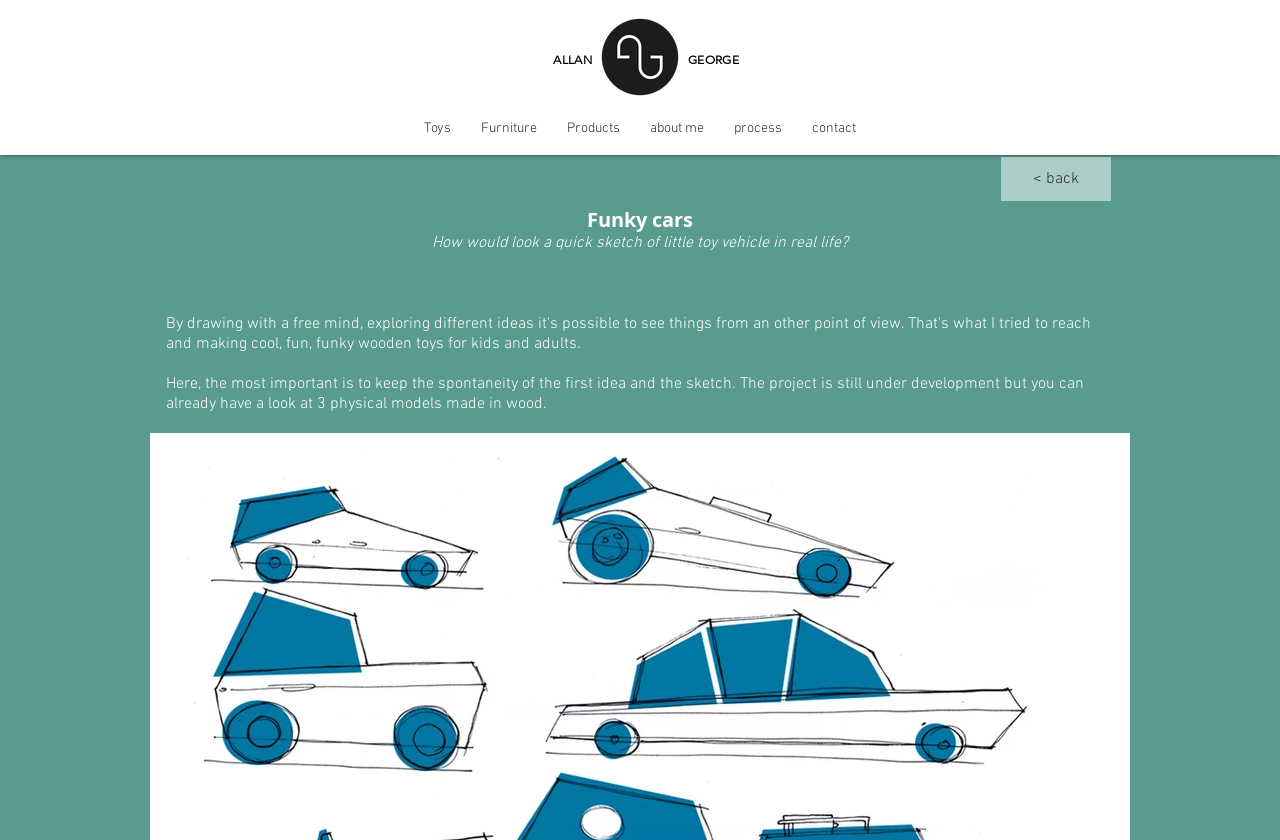From the details in the image, provide a thorough response to the question: What is the material used to make the physical models?

The material used to make the physical models can be found in a static text element on the webpage, which states that 'you can already have a look at 3 physical models made in wood'.